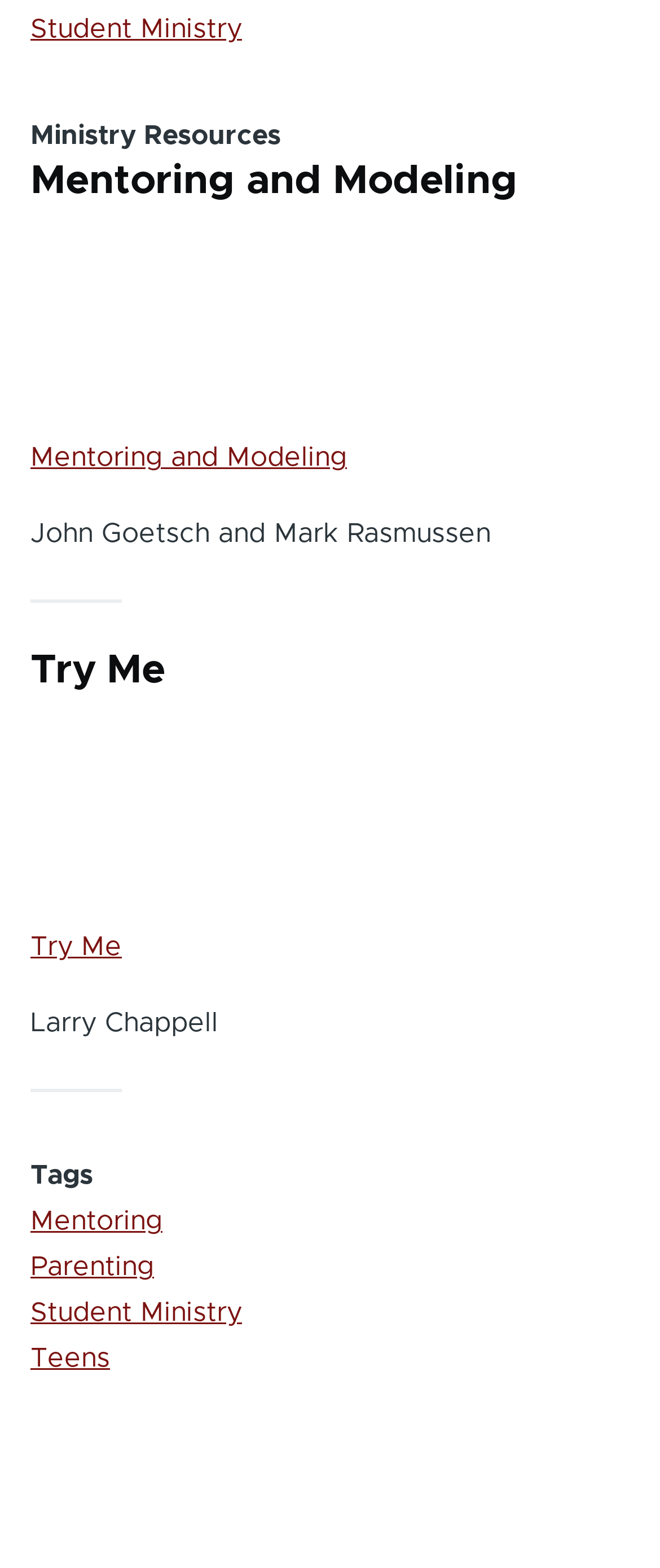What is the last tag listed on this webpage?
Please provide a comprehensive and detailed answer to the question.

I looked at the static text element with the text 'Tags' and the links below it, and the last tag listed is 'Teens'.